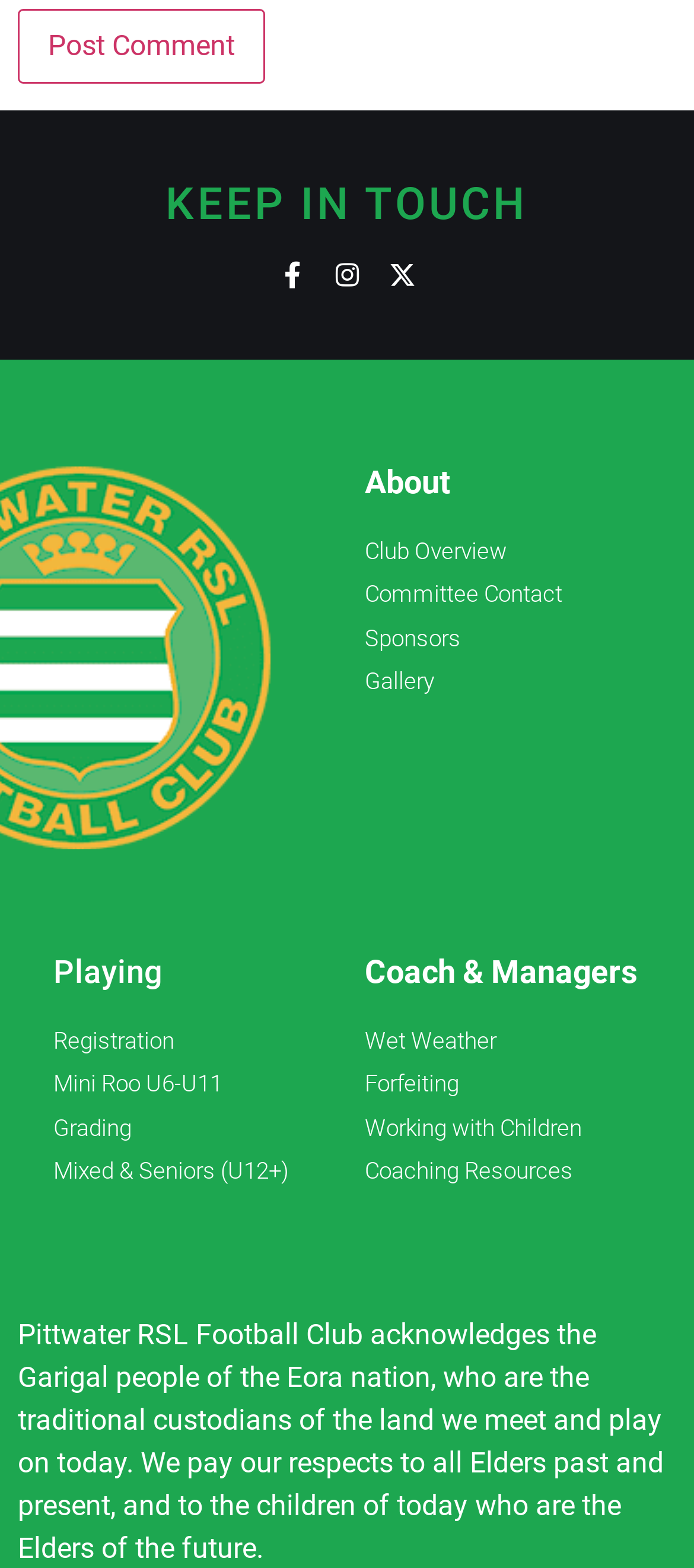Can you specify the bounding box coordinates for the region that should be clicked to fulfill this instruction: "View Registration information".

[0.077, 0.653, 0.474, 0.675]